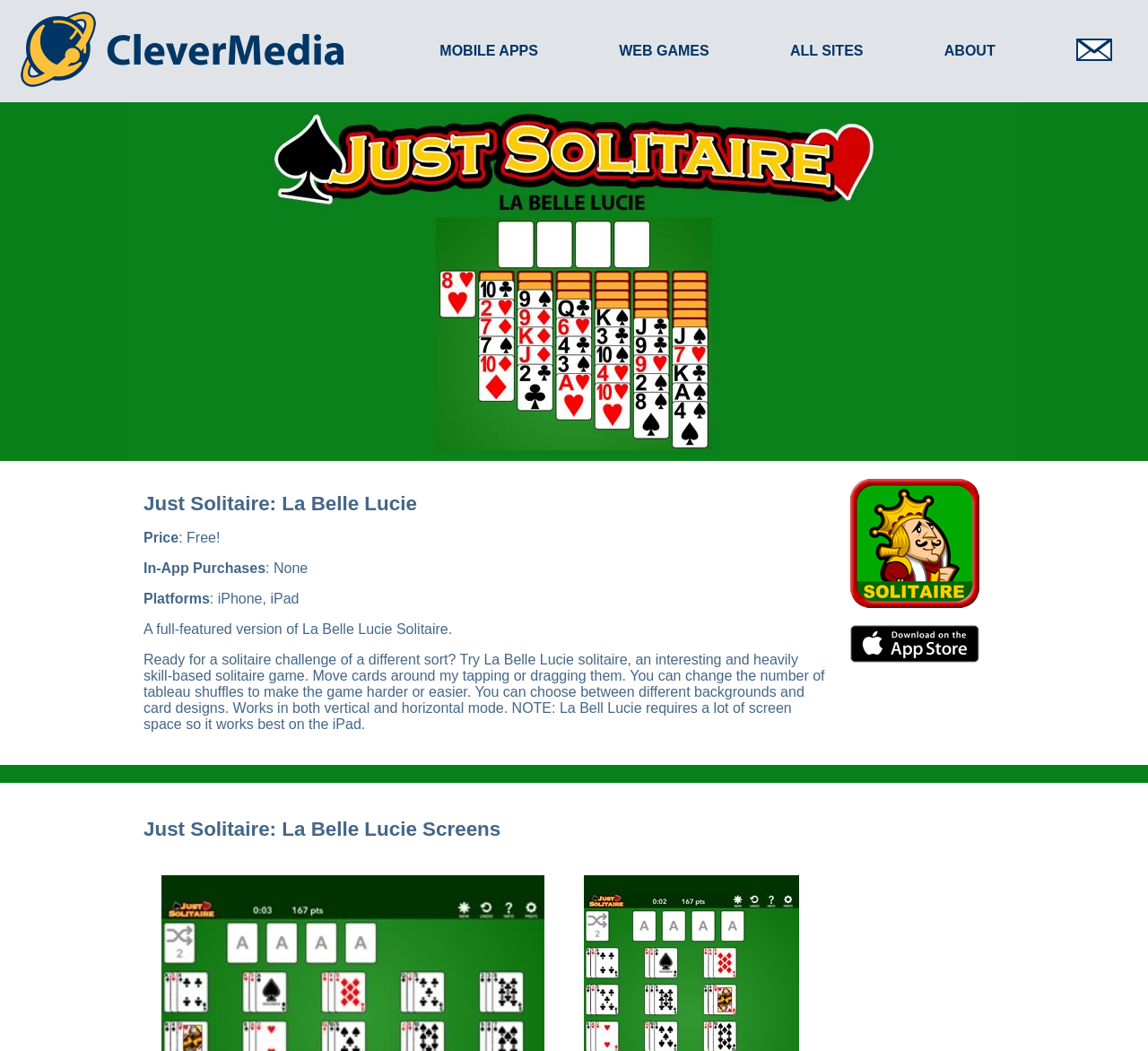How many platforms does the game support?
Please provide a detailed answer to the question.

According to the StaticText 'Platforms: iPhone, iPad', the game supports two platforms, which are iPhone and iPad.